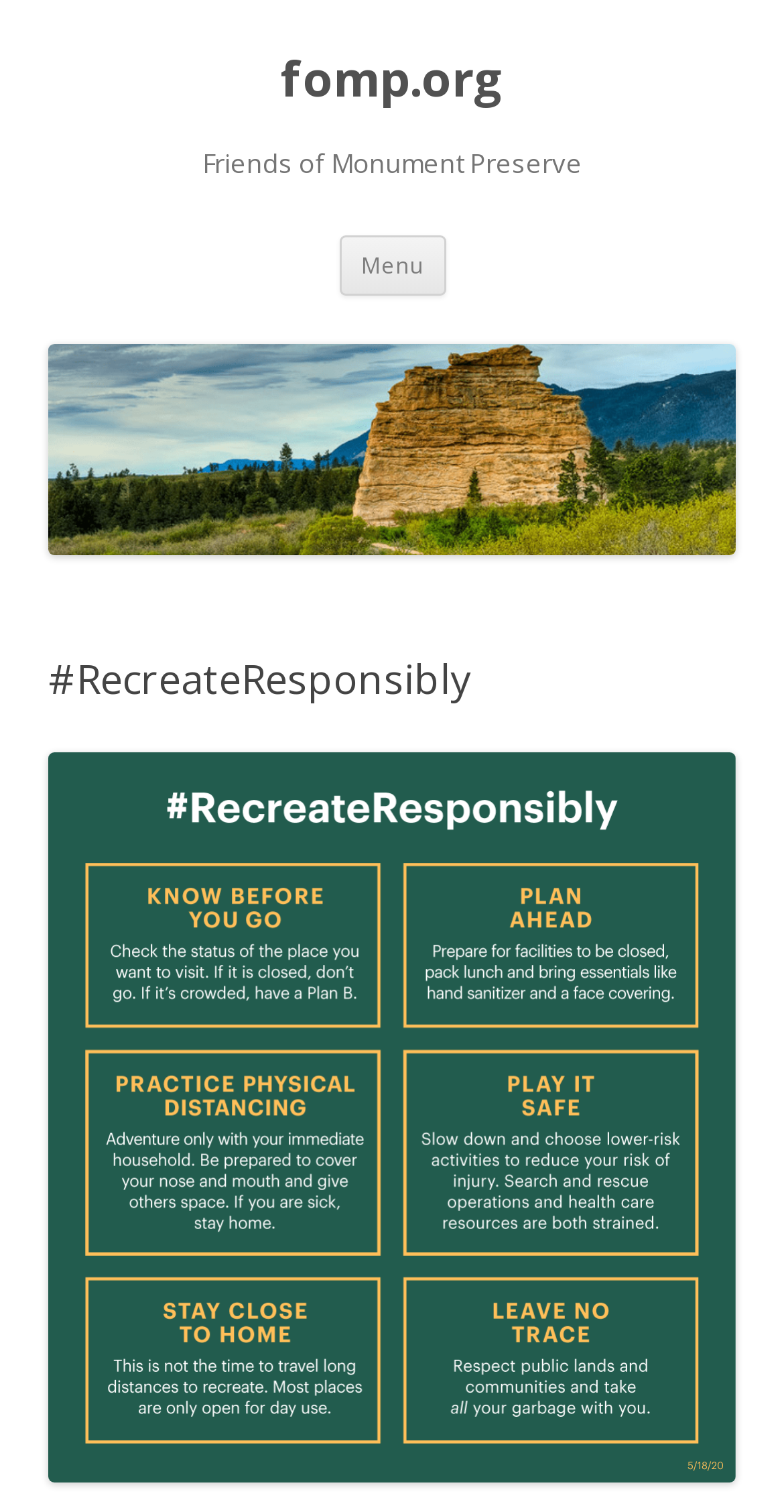Identify the bounding box coordinates for the UI element described as follows: "Menu". Ensure the coordinates are four float numbers between 0 and 1, formatted as [left, top, right, bottom].

[0.432, 0.155, 0.568, 0.195]